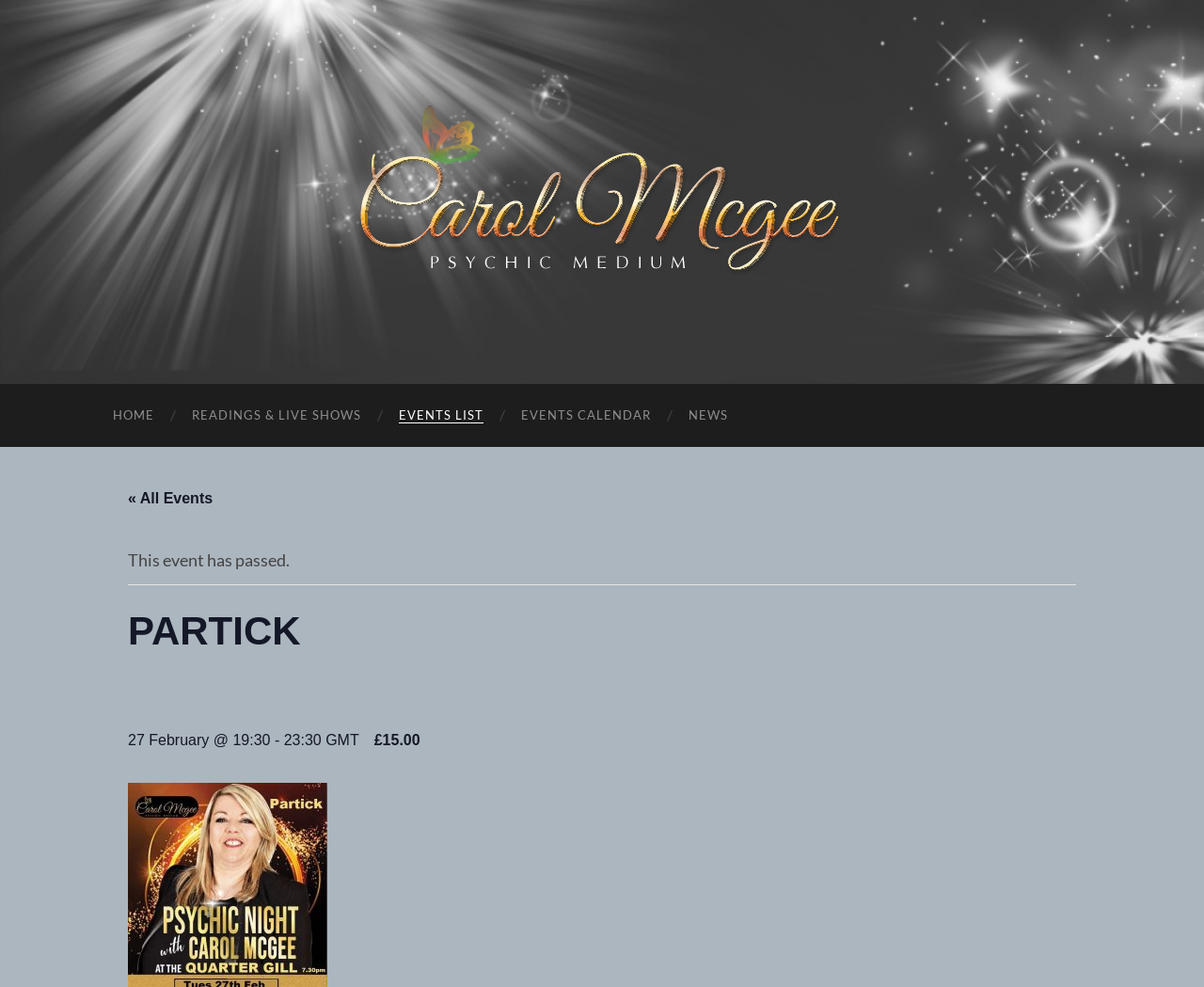What is the price of the event ticket?
Using the information from the image, give a concise answer in one word or a short phrase.

£15.00